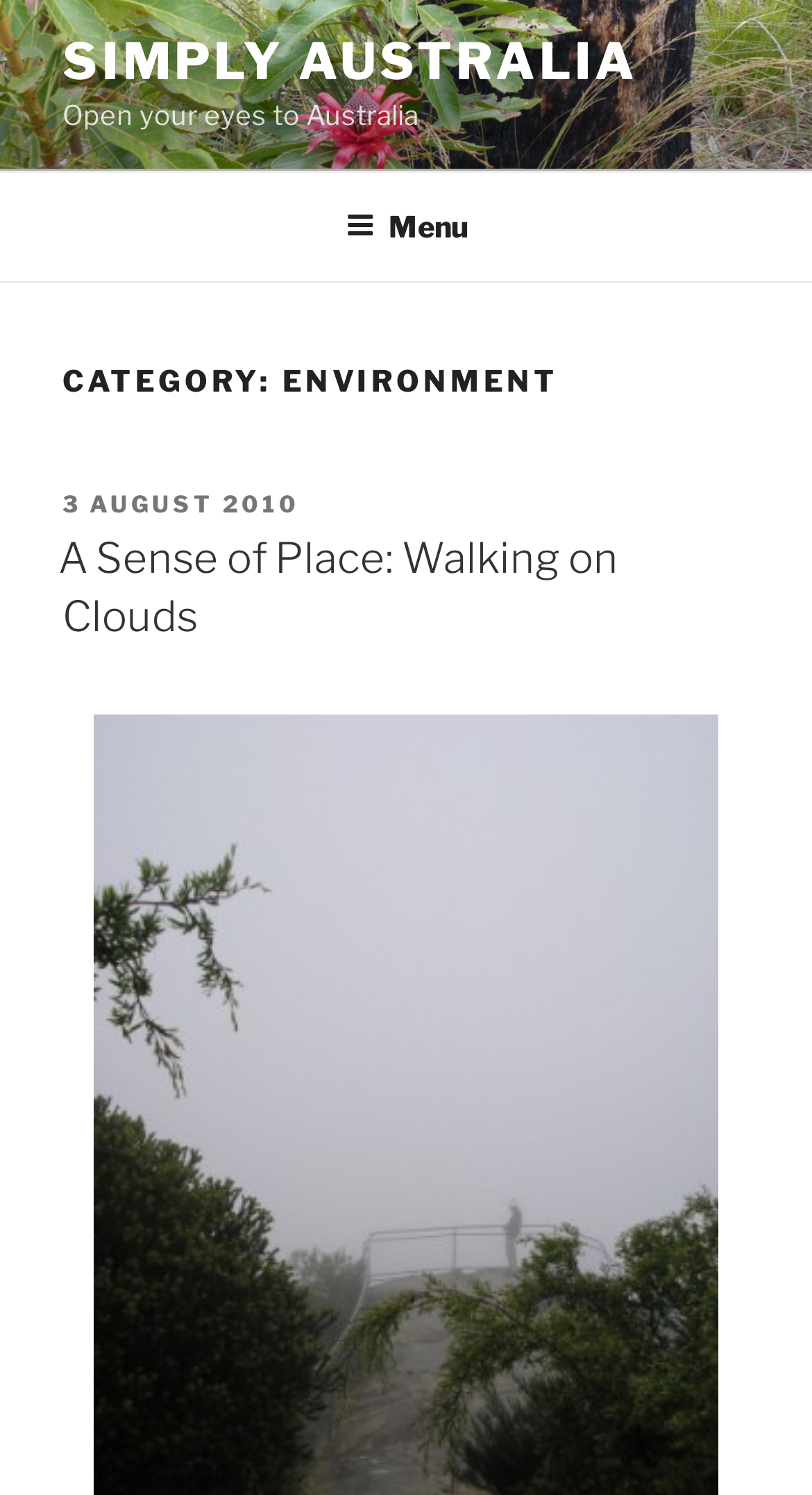Elaborate on the different components and information displayed on the webpage.

The webpage is about the environment, specifically on page 4 of the Simply Australia website. At the top left, there is a link to the website's homepage, labeled "SIMPLY AUSTRALIA". Next to it, there is a static text "Open your eyes to Australia". 

Below these elements, there is a top menu navigation bar that spans the entire width of the page. Within this menu, there is a button labeled "Menu" that can be expanded to reveal more options.

Further down, there is a heading that categorizes the content as "ENVIRONMENT". Below this heading, there is a section with a subheading "A Sense of Place: Walking on Clouds", which is also a link. This section appears to be a blog post or article, as it includes a "POSTED ON" label with a date "3 AUGUST 2010". The date is also a link and includes a time element, although the time is not specified.